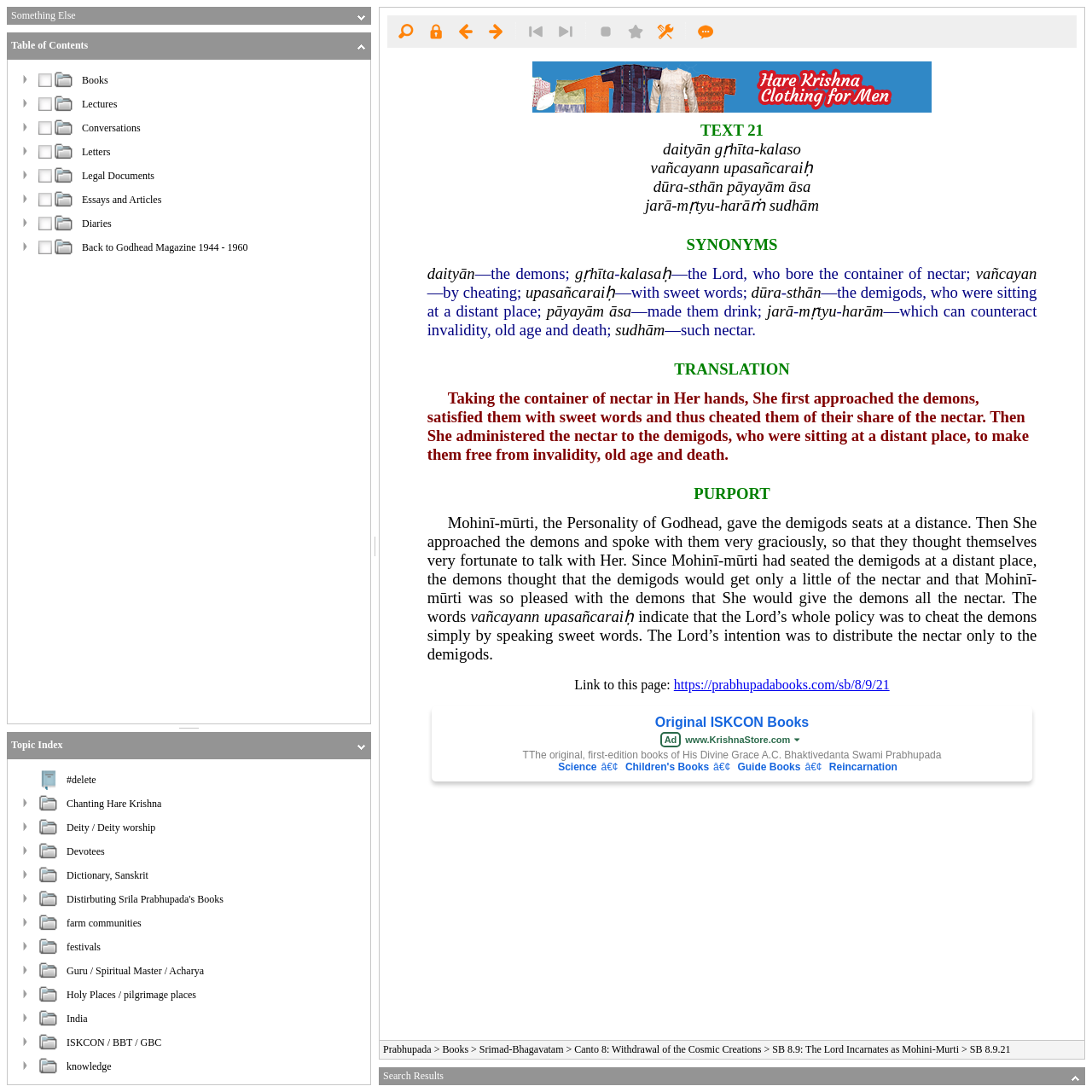Are there any images on this webpage?
Look at the image and respond with a single word or a short phrase.

Yes